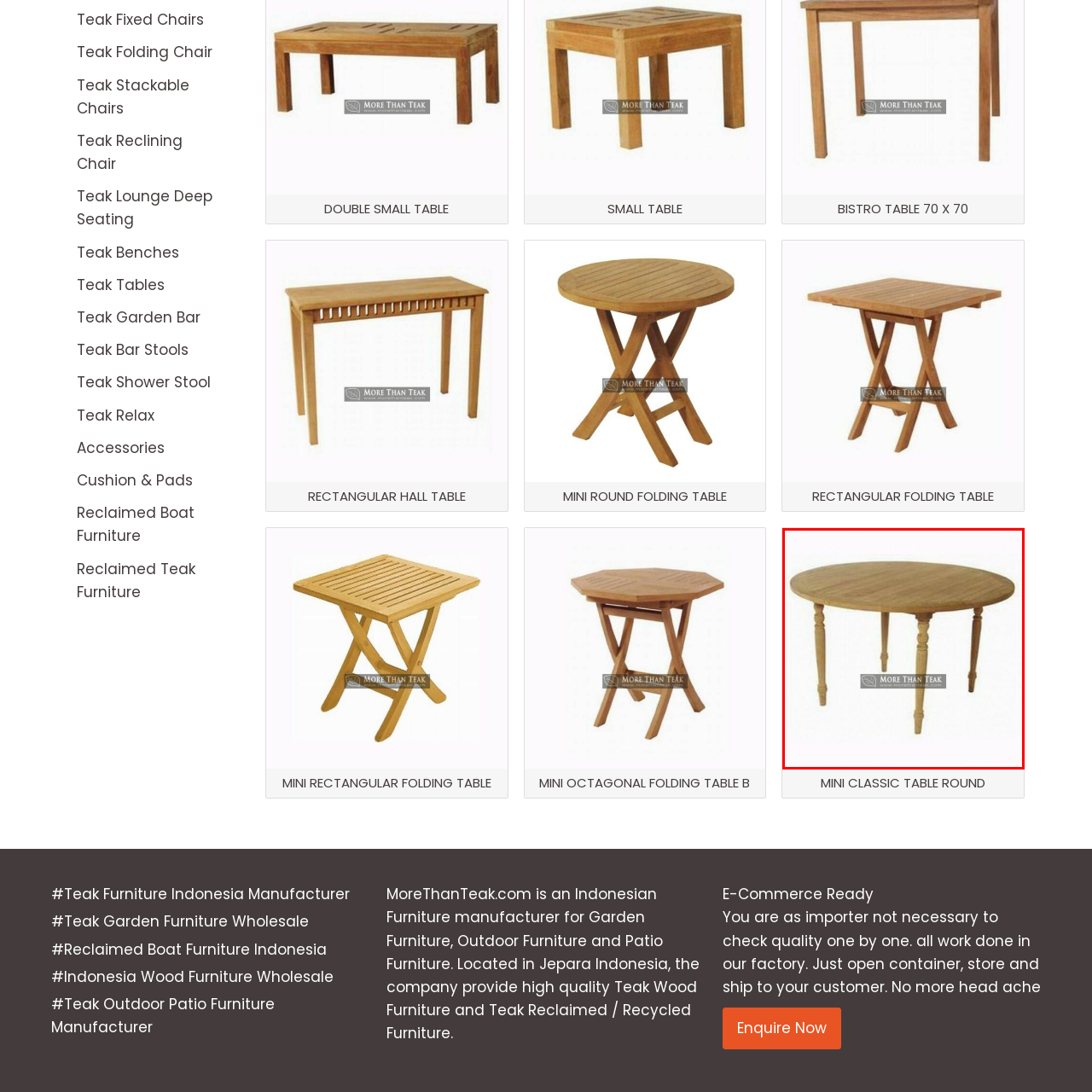Check the image inside the red boundary and briefly answer: Is the table suitable for outdoor use?

Yes